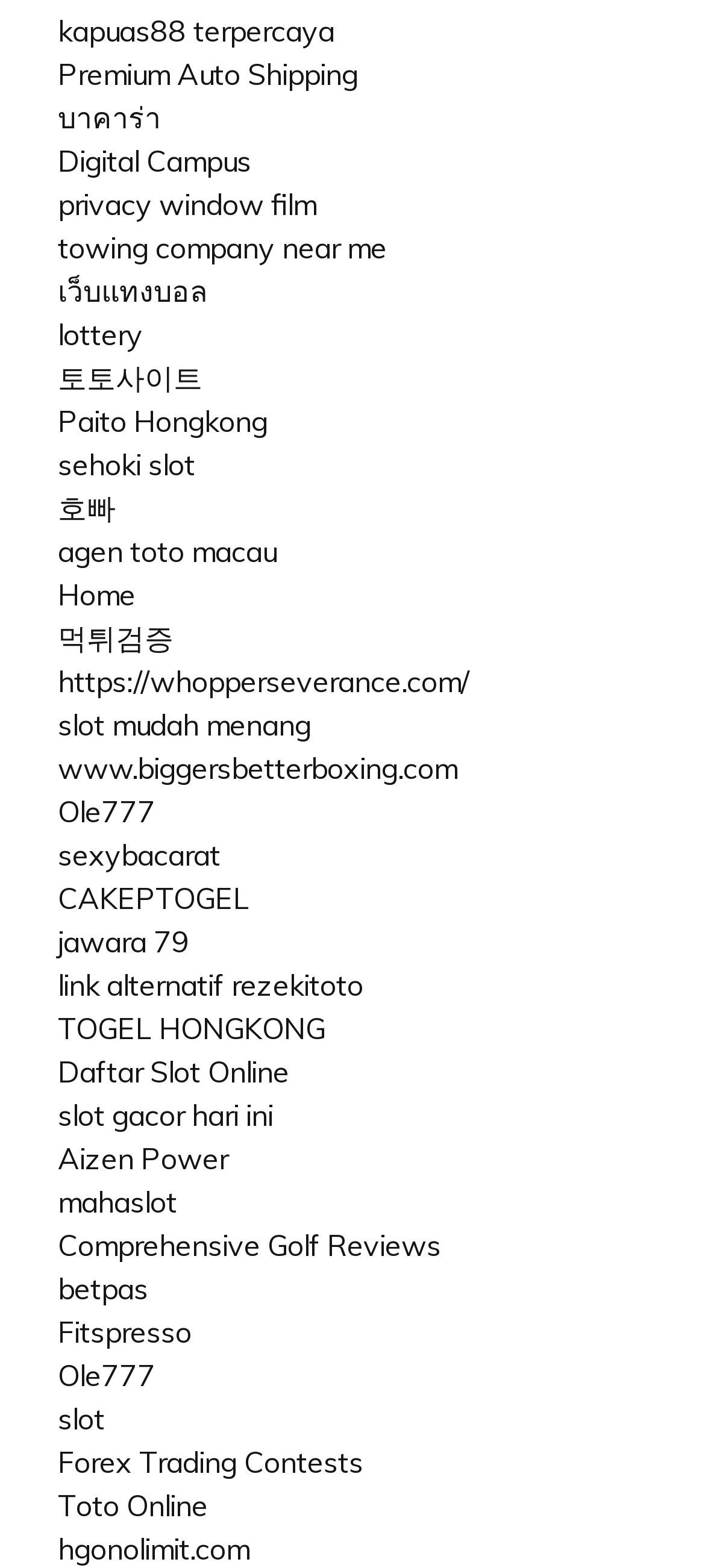Answer the following inquiry with a single word or phrase:
Do all links have similar bounding box coordinates?

No